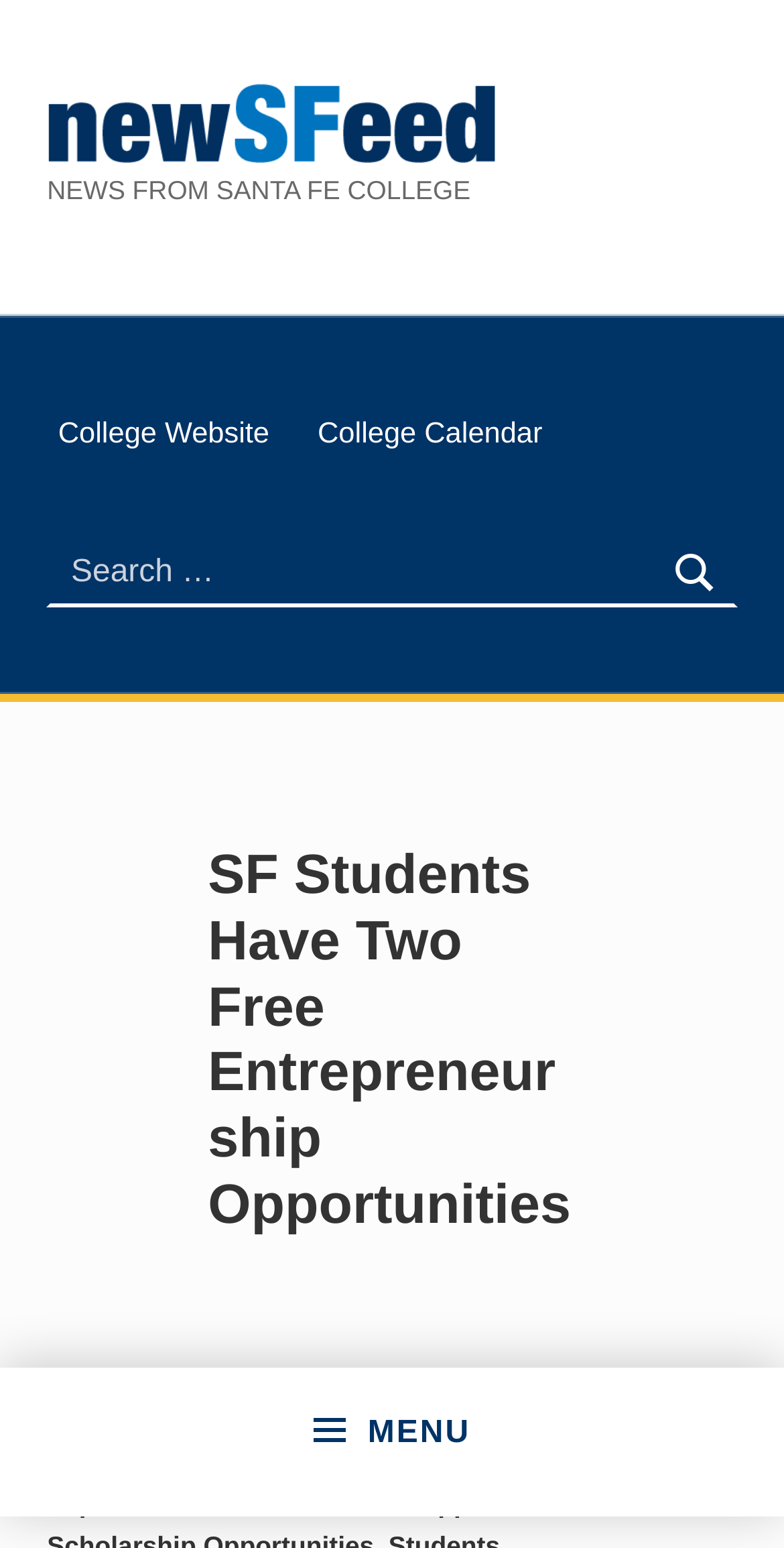Identify the bounding box for the UI element described as: "College Website". The coordinates should be four float numbers between 0 and 1, i.e., [left, top, right, bottom].

[0.06, 0.259, 0.358, 0.307]